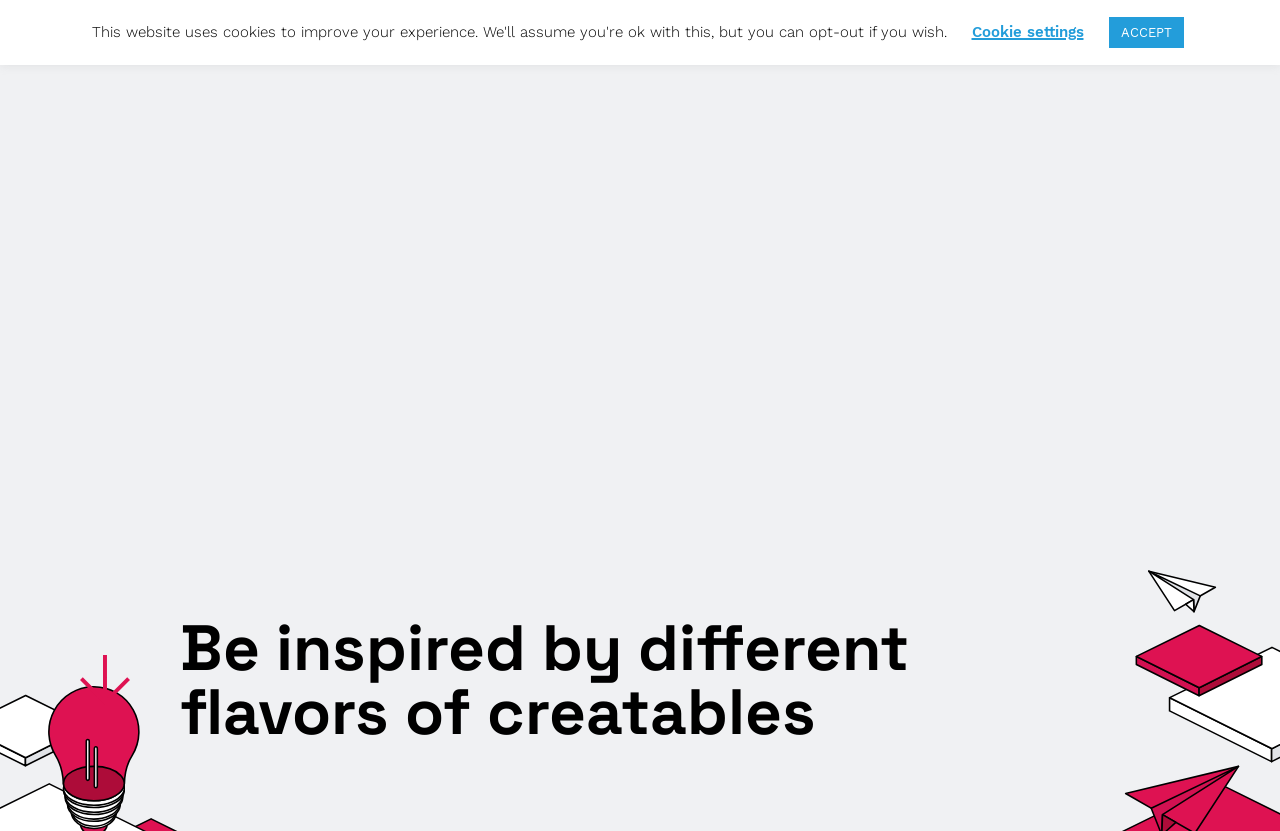Determine the bounding box coordinates of the clickable region to execute the instruction: "Explore Sustainable Innovations". The coordinates should be four float numbers between 0 and 1, denoted as [left, top, right, bottom].

[0.515, 0.029, 0.645, 0.067]